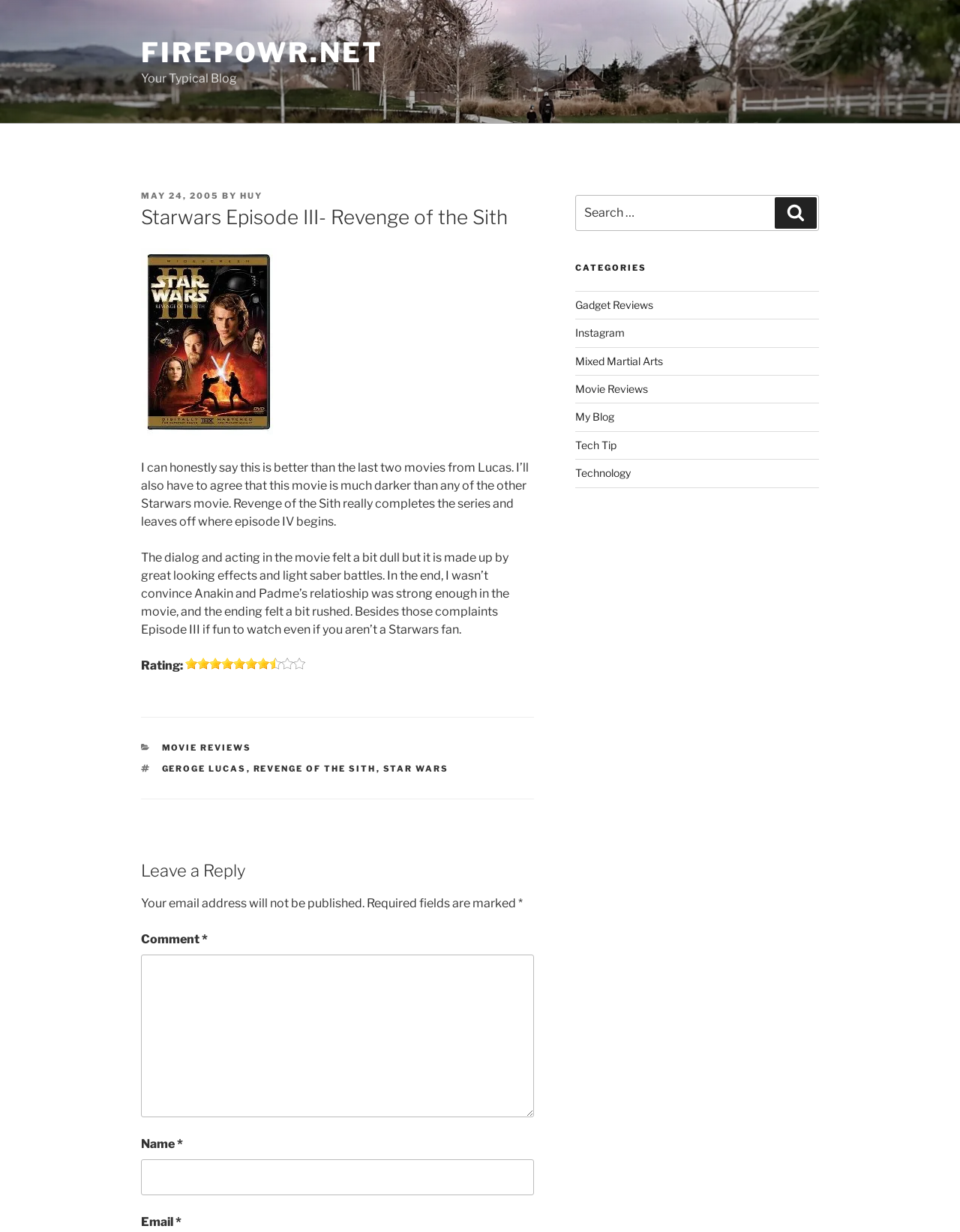Give an in-depth explanation of the webpage layout and content.

This webpage is a blog post about the movie "Star Wars Episode III - Revenge of the Sith". At the top, there is a header section with a link to the website's homepage, "FIREPOWR.NET", and a subtitle "Your Typical Blog". Below this, there is a main article section with a heading "Star Wars Episode III - Revenge of the Sith" and a posted date "MAY 24, 2005" by the author "HUY". 

To the left of the heading, there is an image related to the movie. The article itself is divided into two paragraphs, where the author shares their thoughts about the movie, mentioning its darker tone and impressive visual effects. 

Below the article, there is a rating section with seven star icons and a half-star icon, indicating a high rating. 

On the right side of the webpage, there is a sidebar with a search bar at the top, allowing users to search for specific content. Below the search bar, there is a list of categories, including "Gadget Reviews", "Instagram", "Mixed Martial Arts", "Movie Reviews", "My Blog", "Tech Tip", and "Technology". 

At the bottom of the webpage, there is a footer section with links to categories and tags related to the post, including "MOVIE REVIEWS", "GEORGE LUCAS", "REVENGE OF THE SITH", and "STAR WARS". 

Finally, there is a comment section where users can leave a reply, with fields for their name, email, and comment.